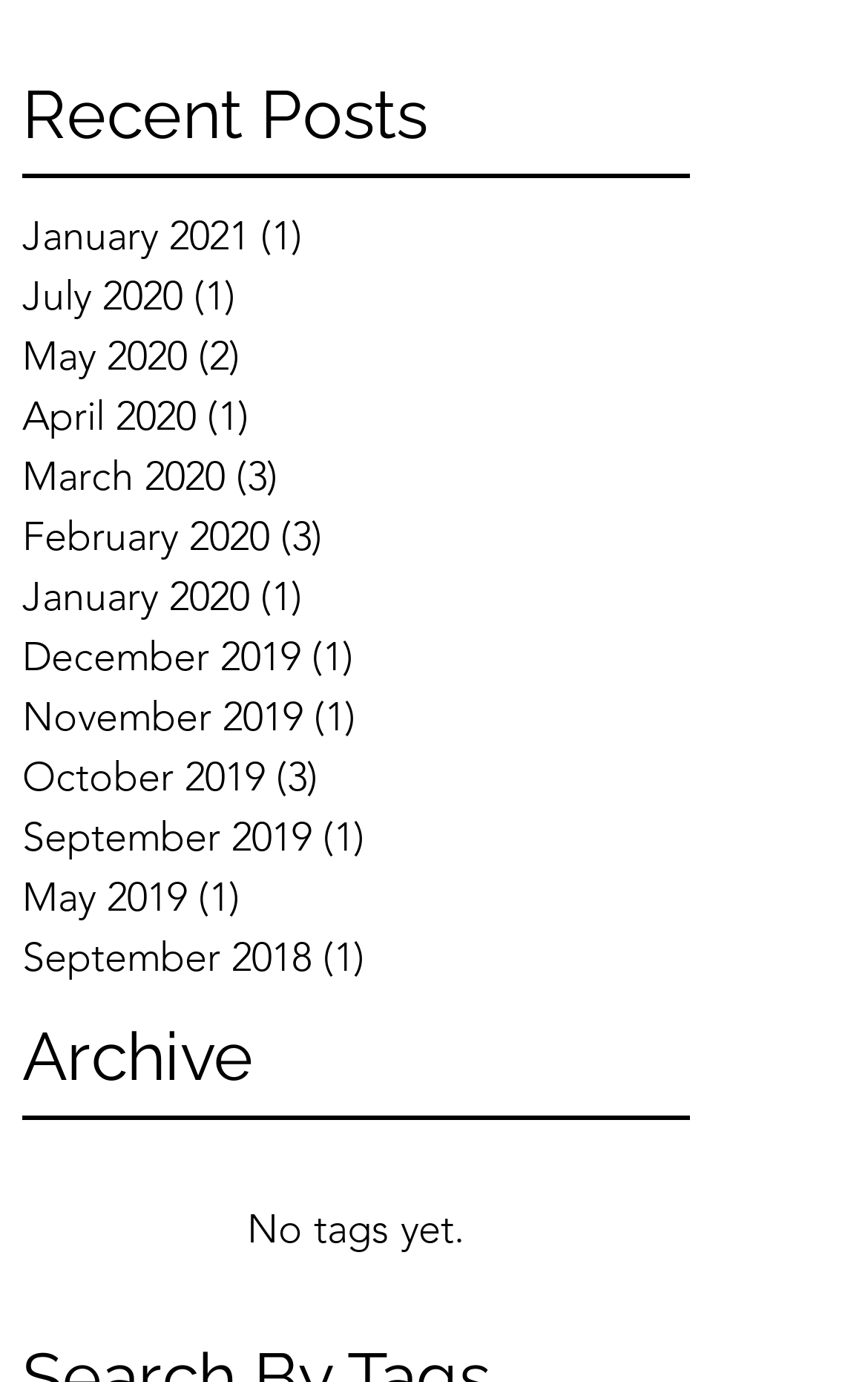Please identify the bounding box coordinates for the region that you need to click to follow this instruction: "go to May 2020 archive".

[0.026, 0.236, 0.795, 0.28]